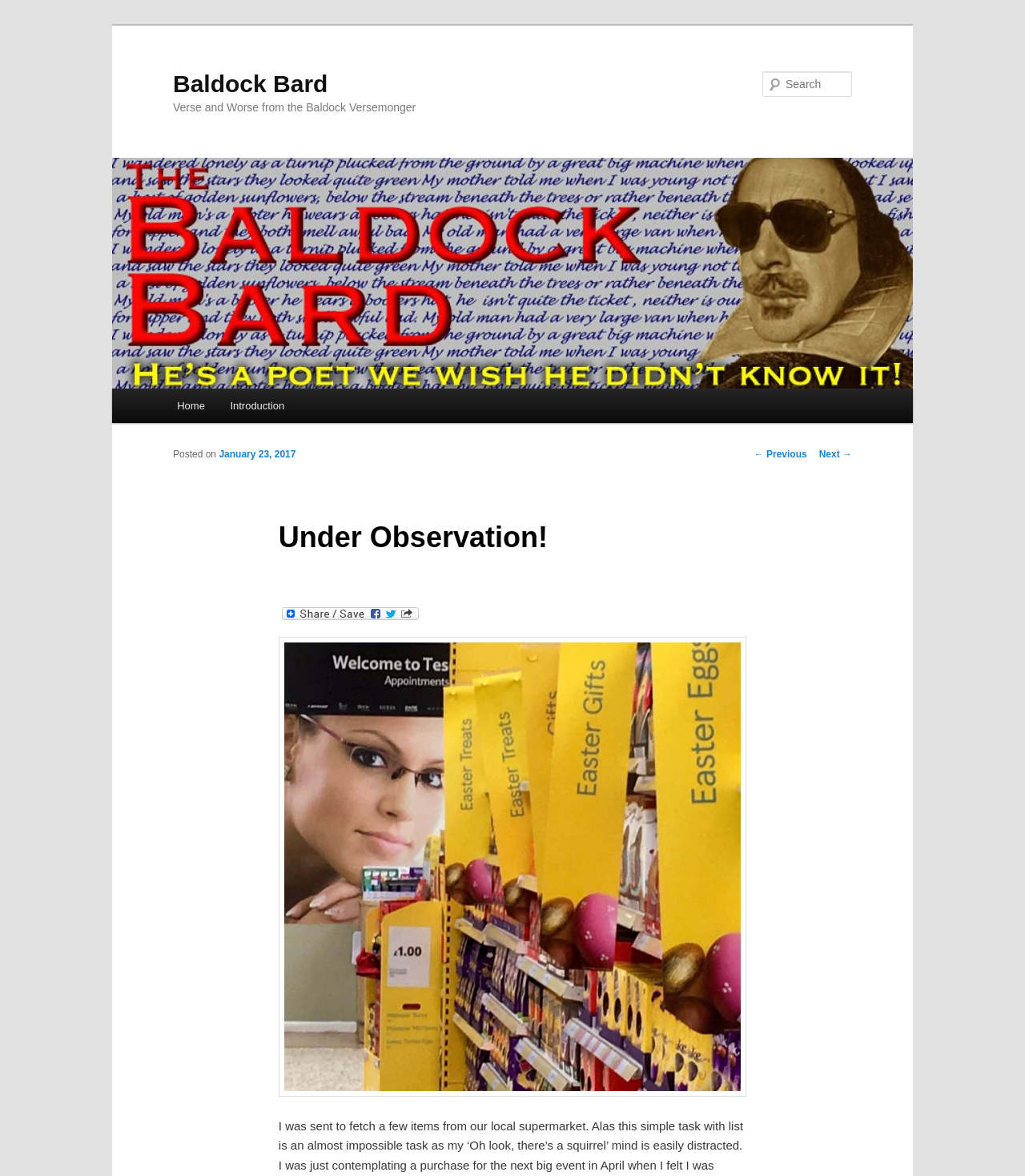Look at the image and answer the question in detail:
What is the name of the blogger?

The name of the blogger can be found in the heading element 'Baldock Bard' with bounding box coordinates [0.169, 0.022, 0.62, 0.084]. This element is a child of the root element and is likely to be the title of the blog.